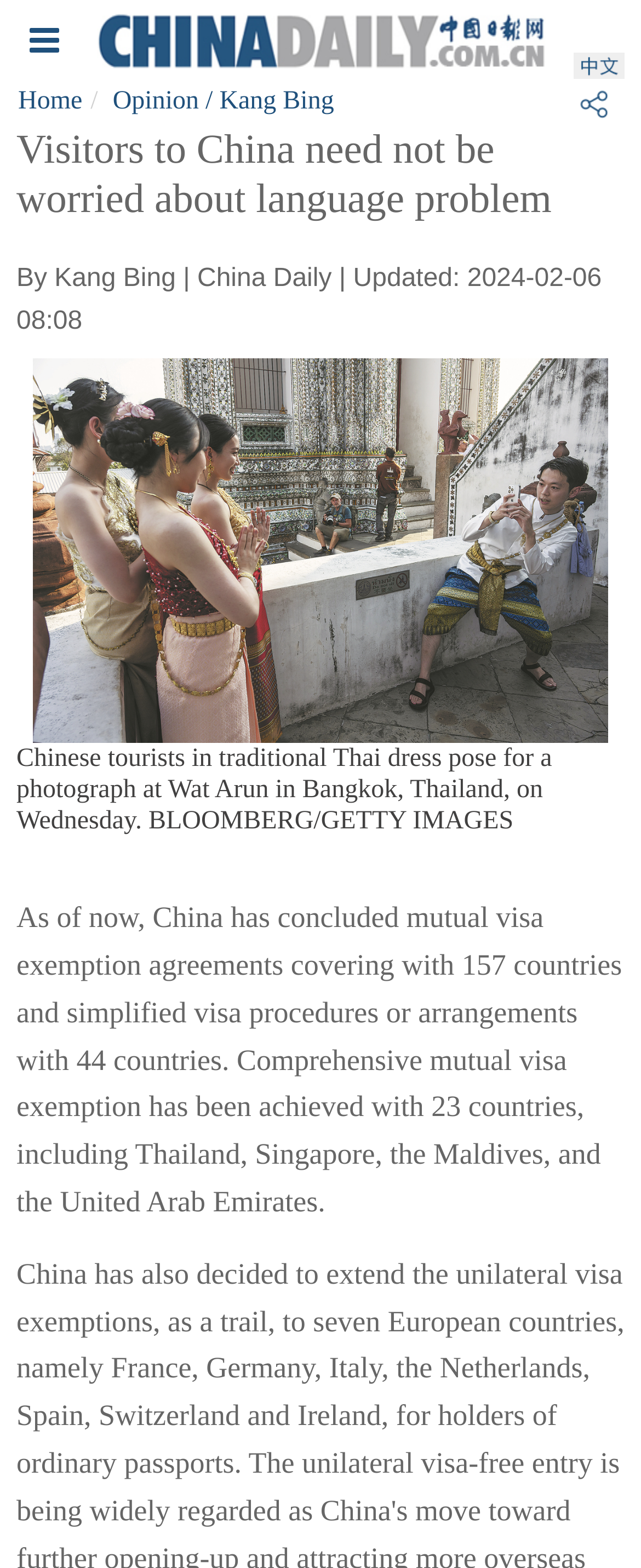How many countries have simplified visa procedures with China?
Please use the visual content to give a single word or phrase answer.

44